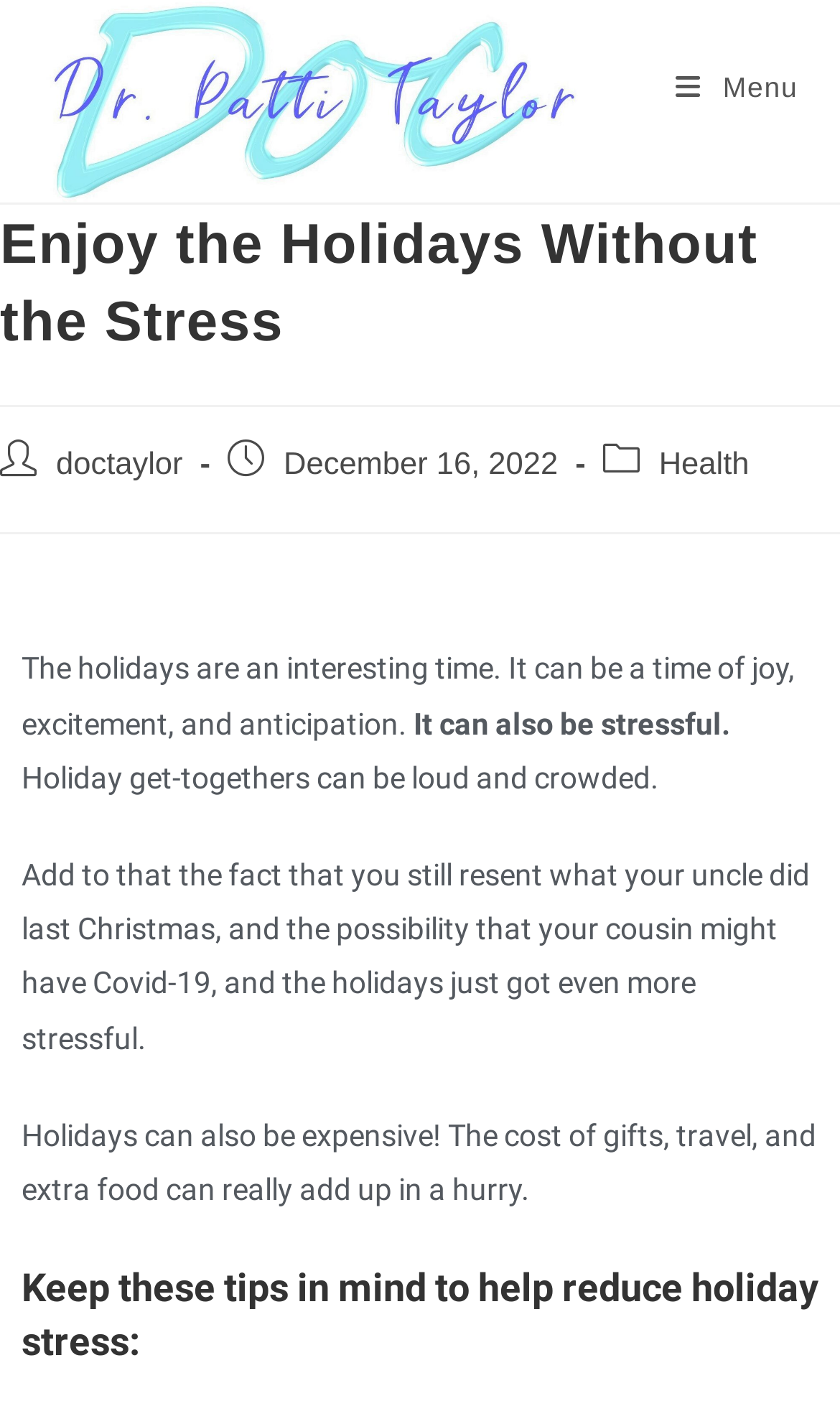Provide a brief response to the question below using a single word or phrase: 
What is the date of the article?

December 16, 2022